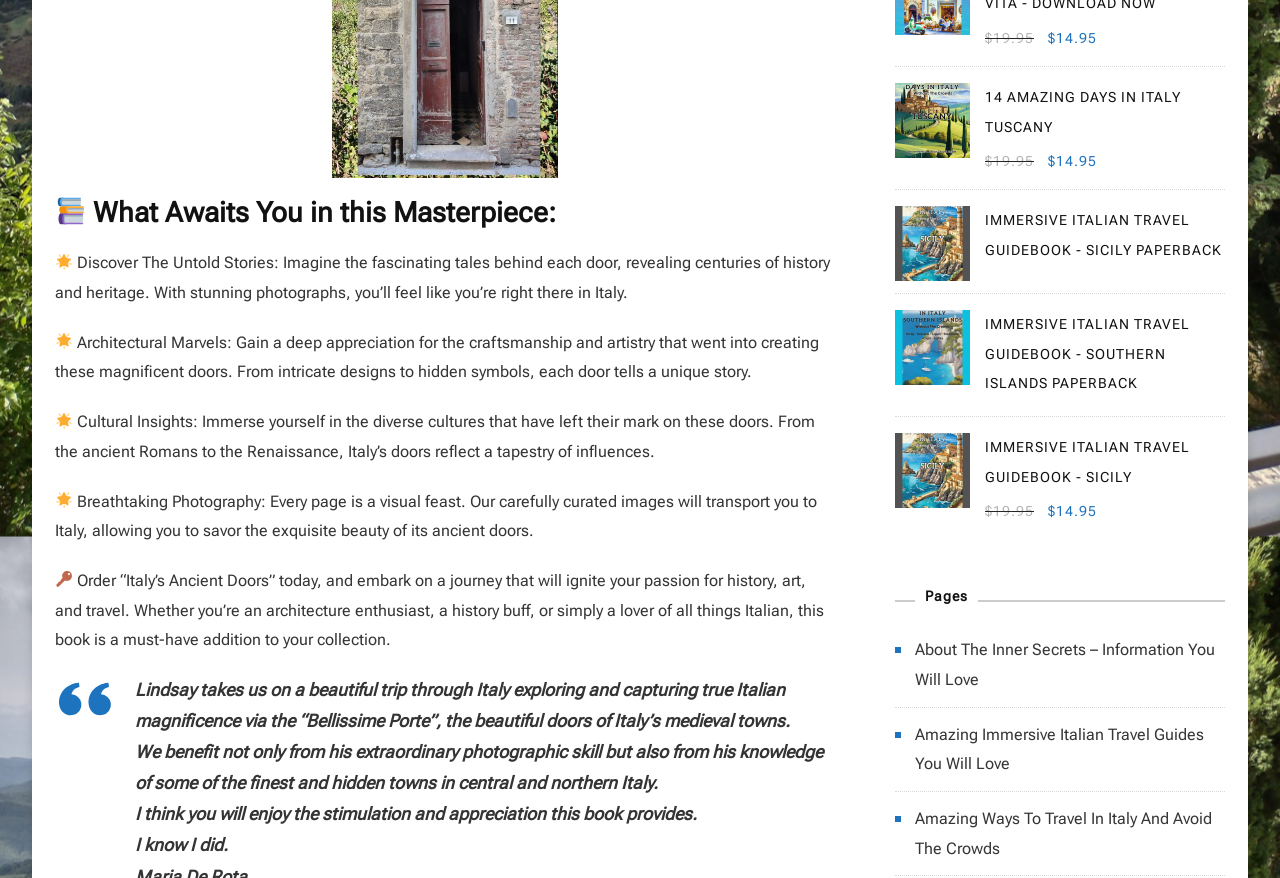Identify the bounding box coordinates for the element you need to click to achieve the following task: "Learn more about the Immersive Italian Travel Guide 14 Amazing Days In Italy - Sicily". The coordinates must be four float values ranging from 0 to 1, formatted as [left, top, right, bottom].

[0.699, 0.234, 0.957, 0.302]